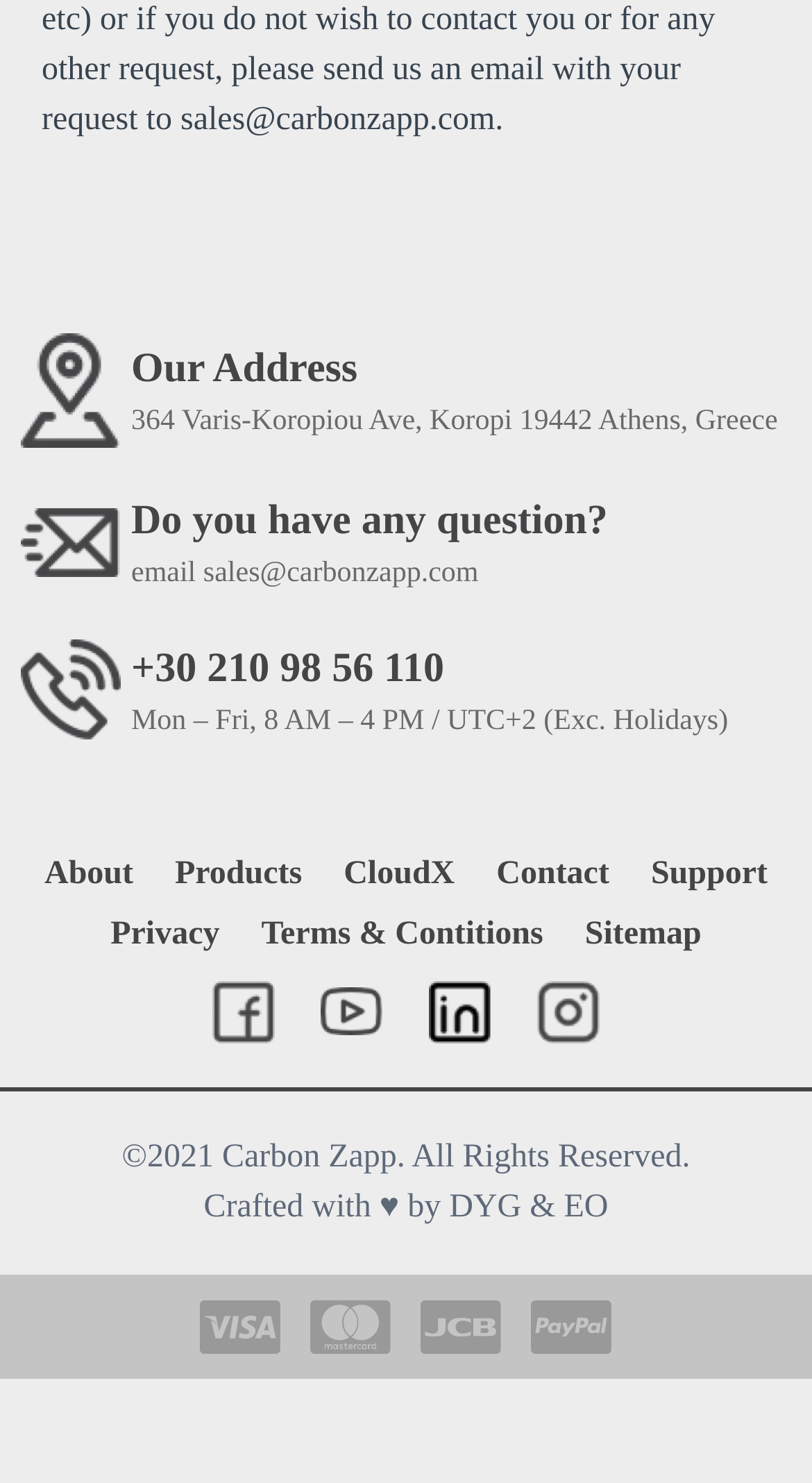Find the bounding box coordinates for the area you need to click to carry out the instruction: "View the Contact page". The coordinates should be four float numbers between 0 and 1, indicated as [left, top, right, bottom].

[0.599, 0.571, 0.763, 0.598]